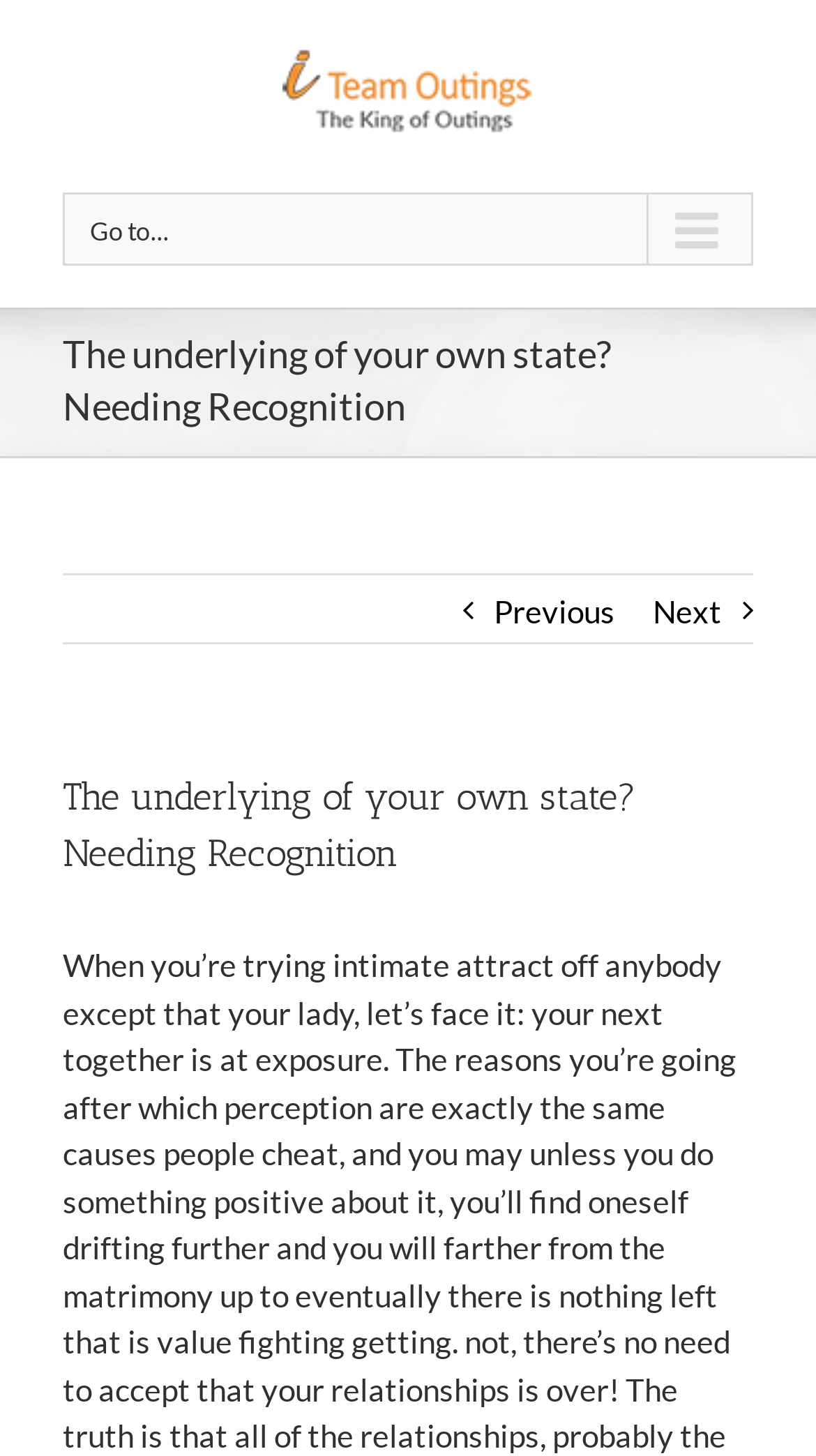Identify the bounding box for the UI element described as: "Email". The coordinates should be four float numbers between 0 and 1, i.e., [left, top, right, bottom].

None